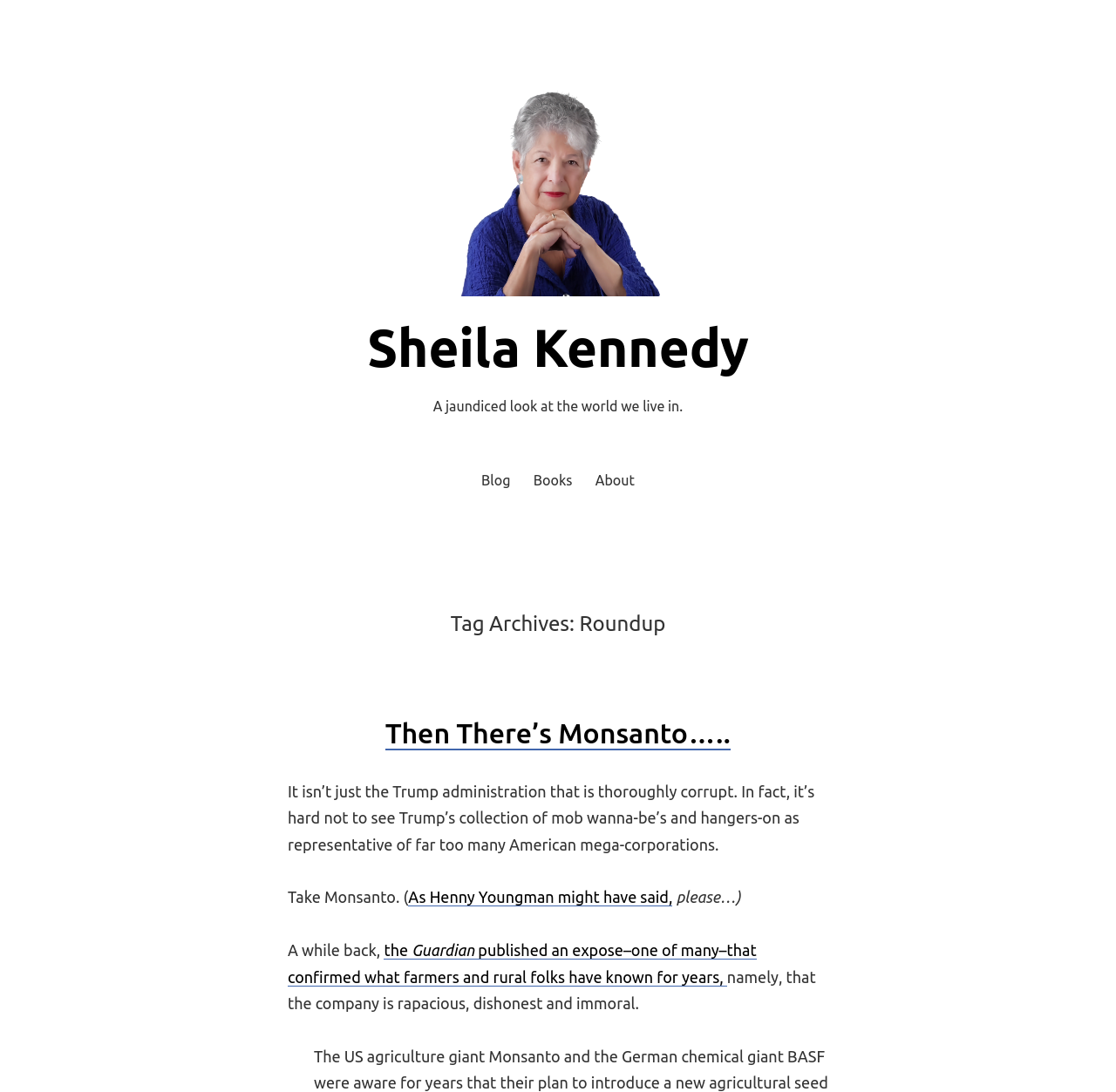Please identify the bounding box coordinates of the element that needs to be clicked to perform the following instruction: "read the article about Monsanto".

[0.258, 0.655, 0.742, 0.688]